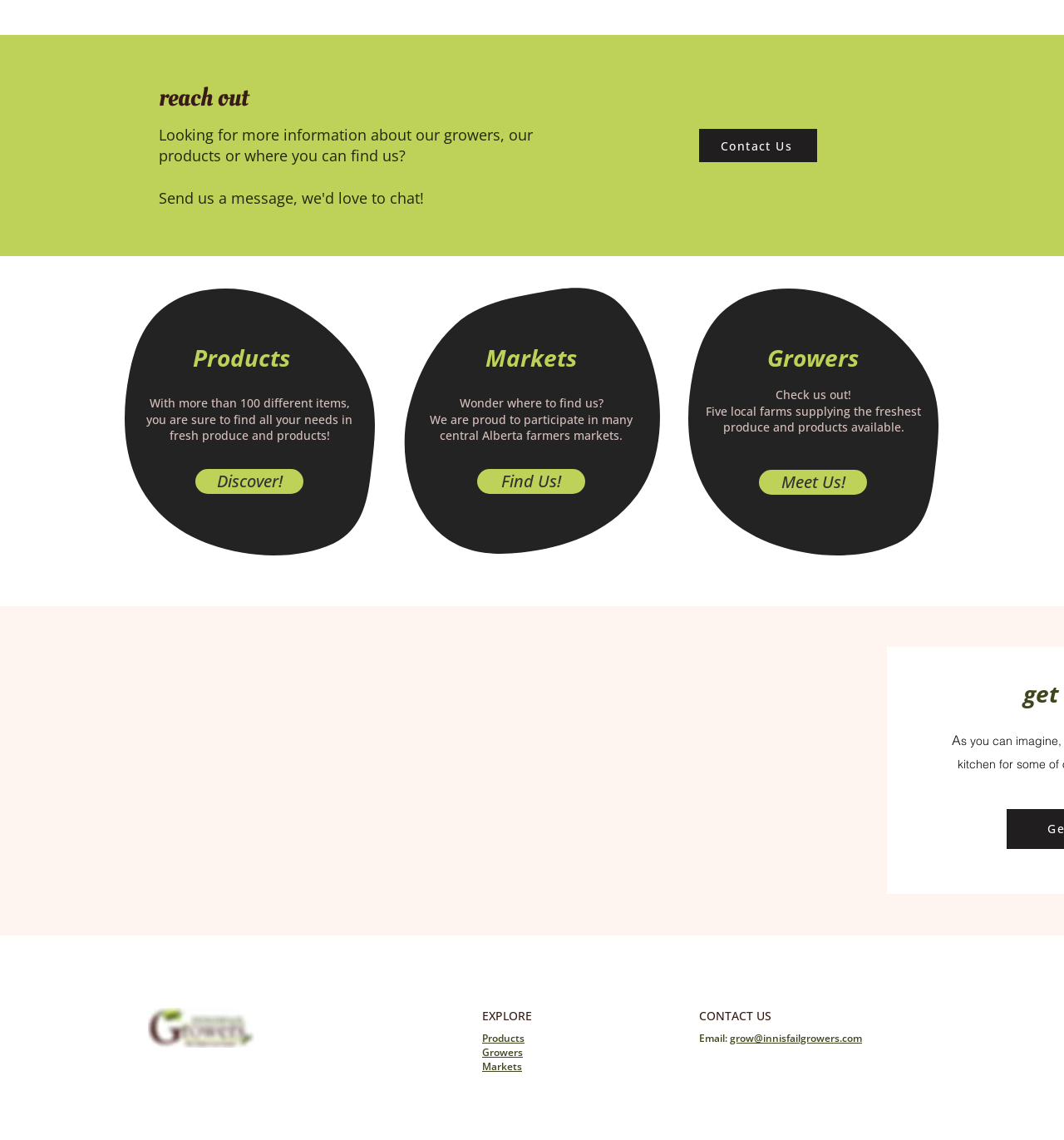What is the email address provided for contact?
Using the image as a reference, answer the question in detail.

The email address is provided in the 'CONTACT US' section, which is 'grow@innisfailgrowers.com'.